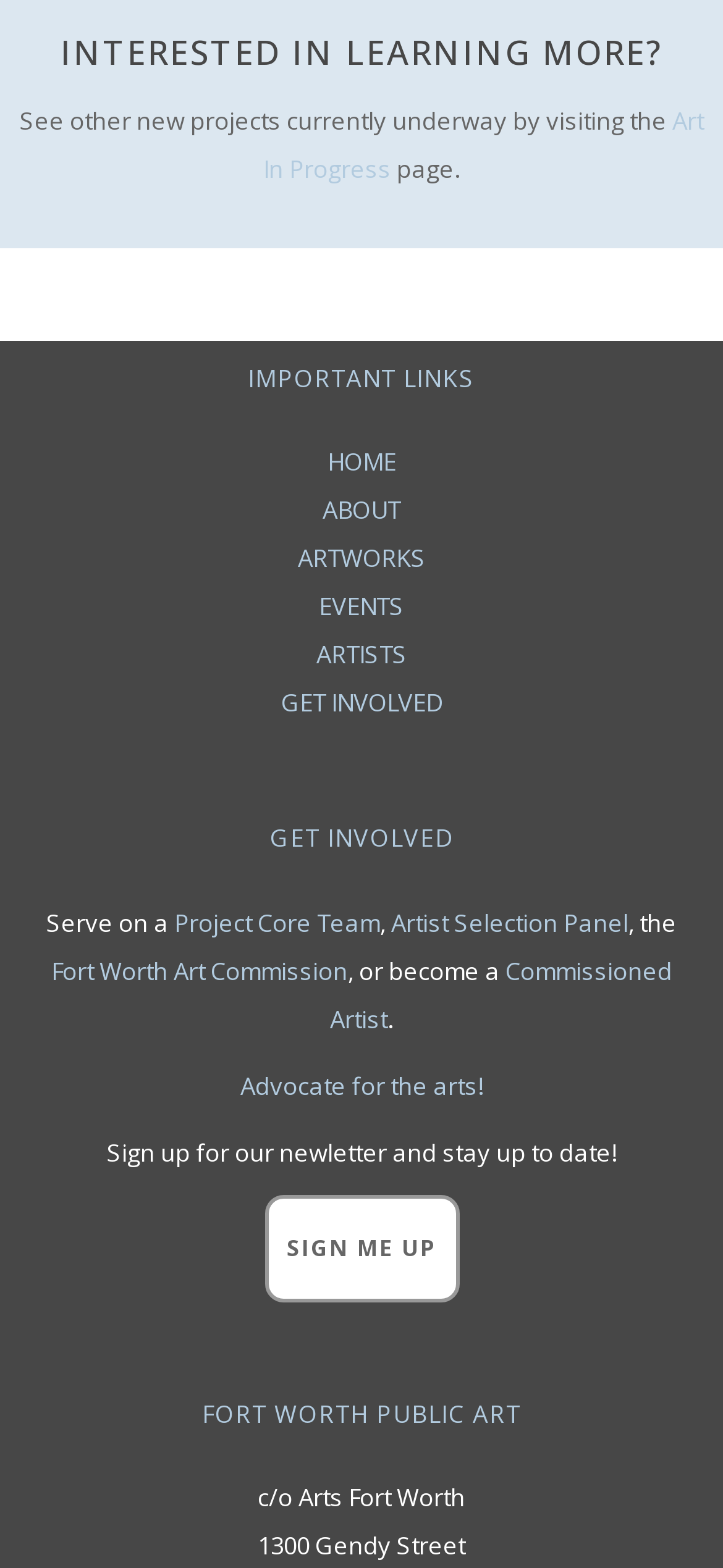What is the address of Arts Fort Worth? Based on the screenshot, please respond with a single word or phrase.

1300 Gendy Street